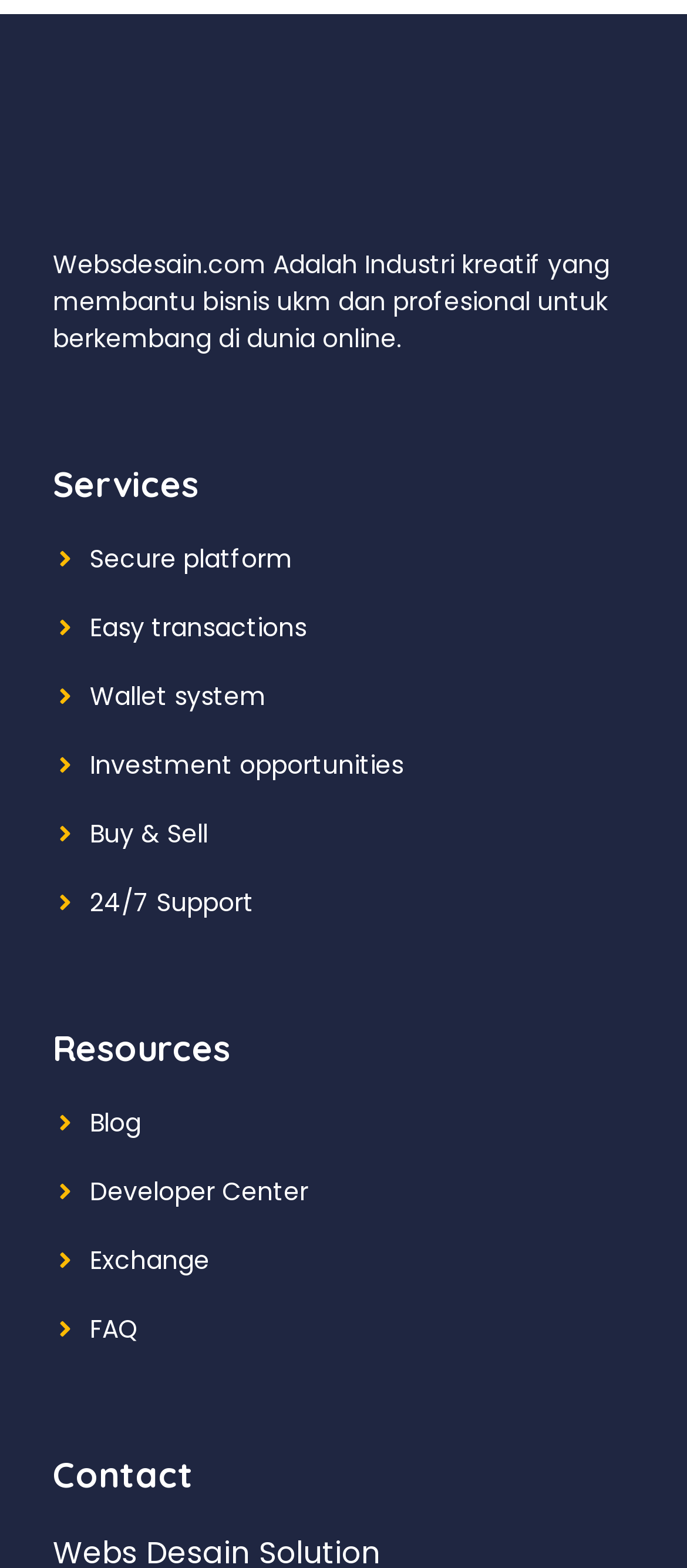Determine the bounding box coordinates of the clickable area required to perform the following instruction: "Read the blog". The coordinates should be represented as four float numbers between 0 and 1: [left, top, right, bottom].

[0.131, 0.704, 0.205, 0.727]